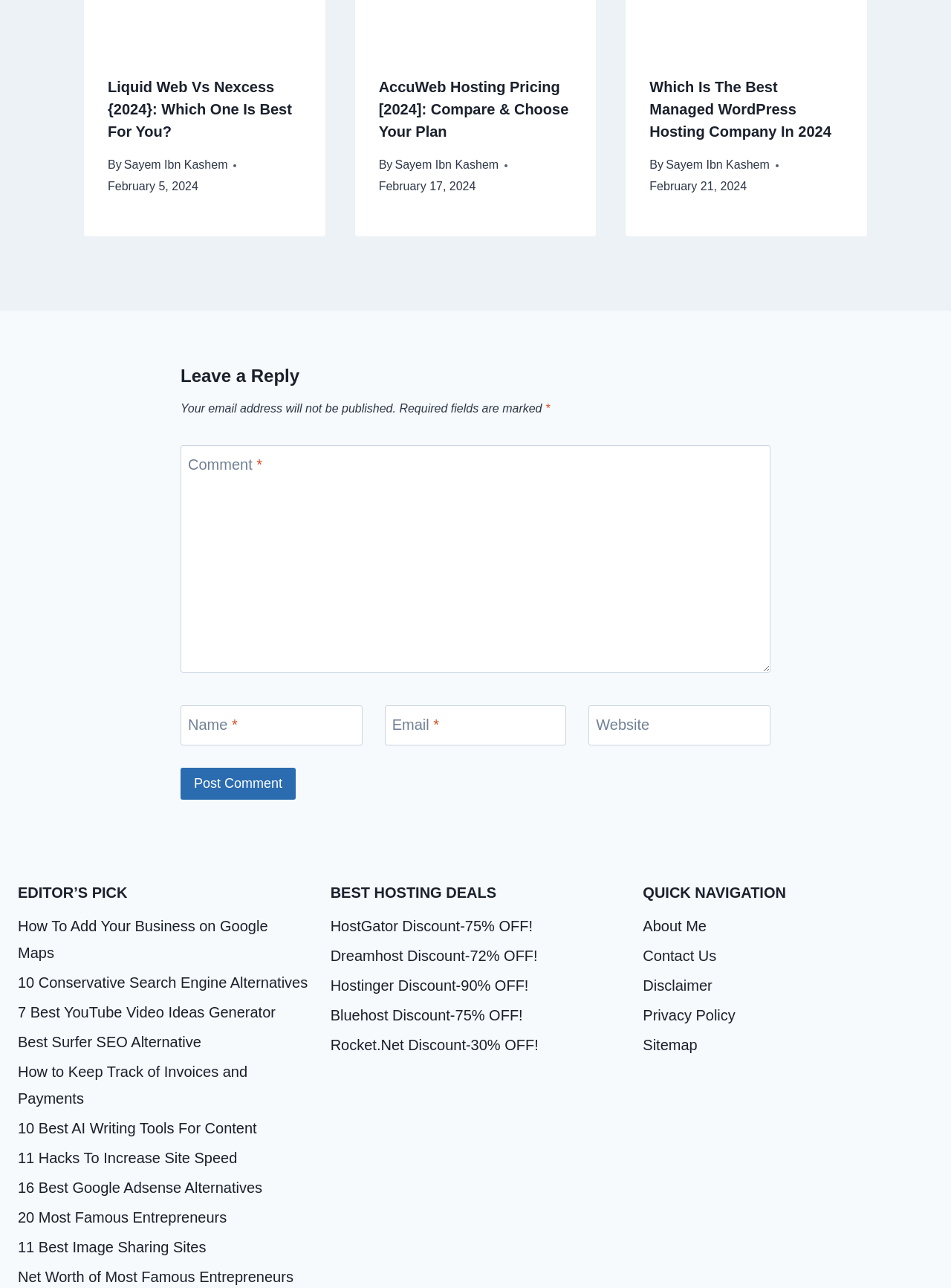What is the title of the first article?
Please answer the question with a detailed response using the information from the screenshot.

The title of the first article can be found in the first header element, which is 'Liquid Web Vs Nexcess {2024}: Which One Is Best For You?'.